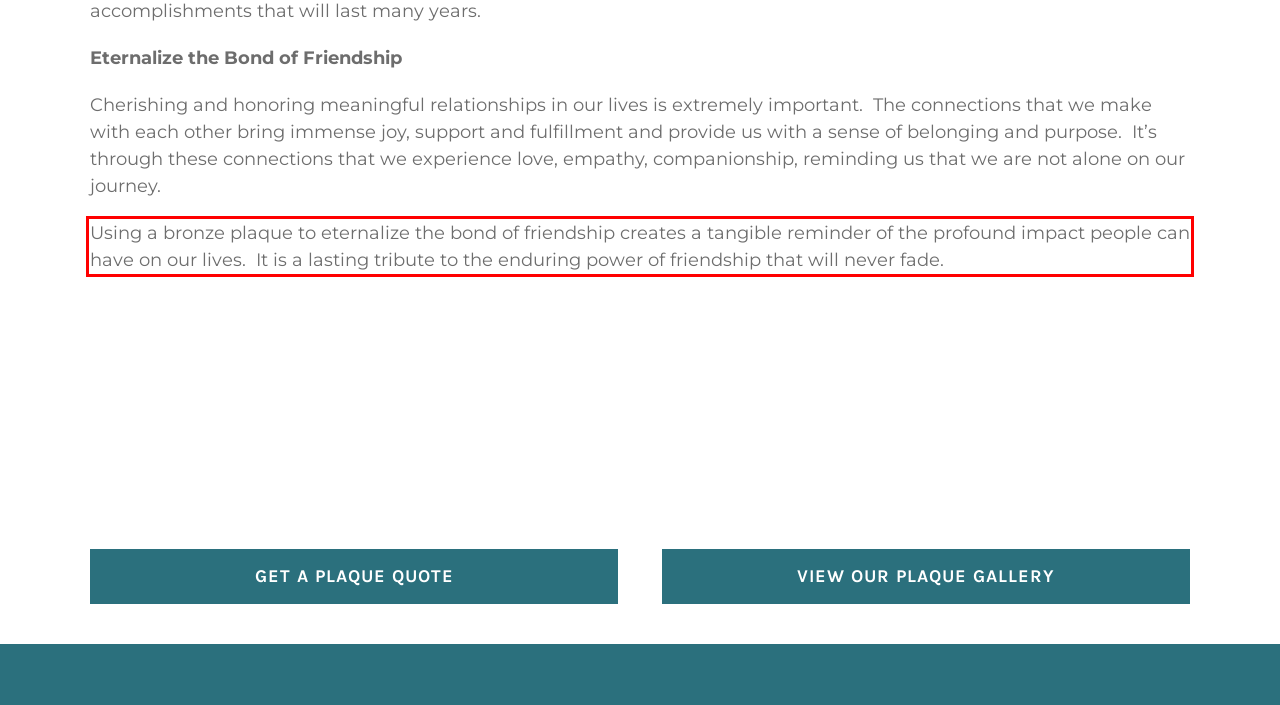Please examine the webpage screenshot and extract the text within the red bounding box using OCR.

Using a bronze plaque to eternalize the bond of friendship creates a tangible reminder of the profound impact people can have on our lives. It is a lasting tribute to the enduring power of friendship that will never fade.